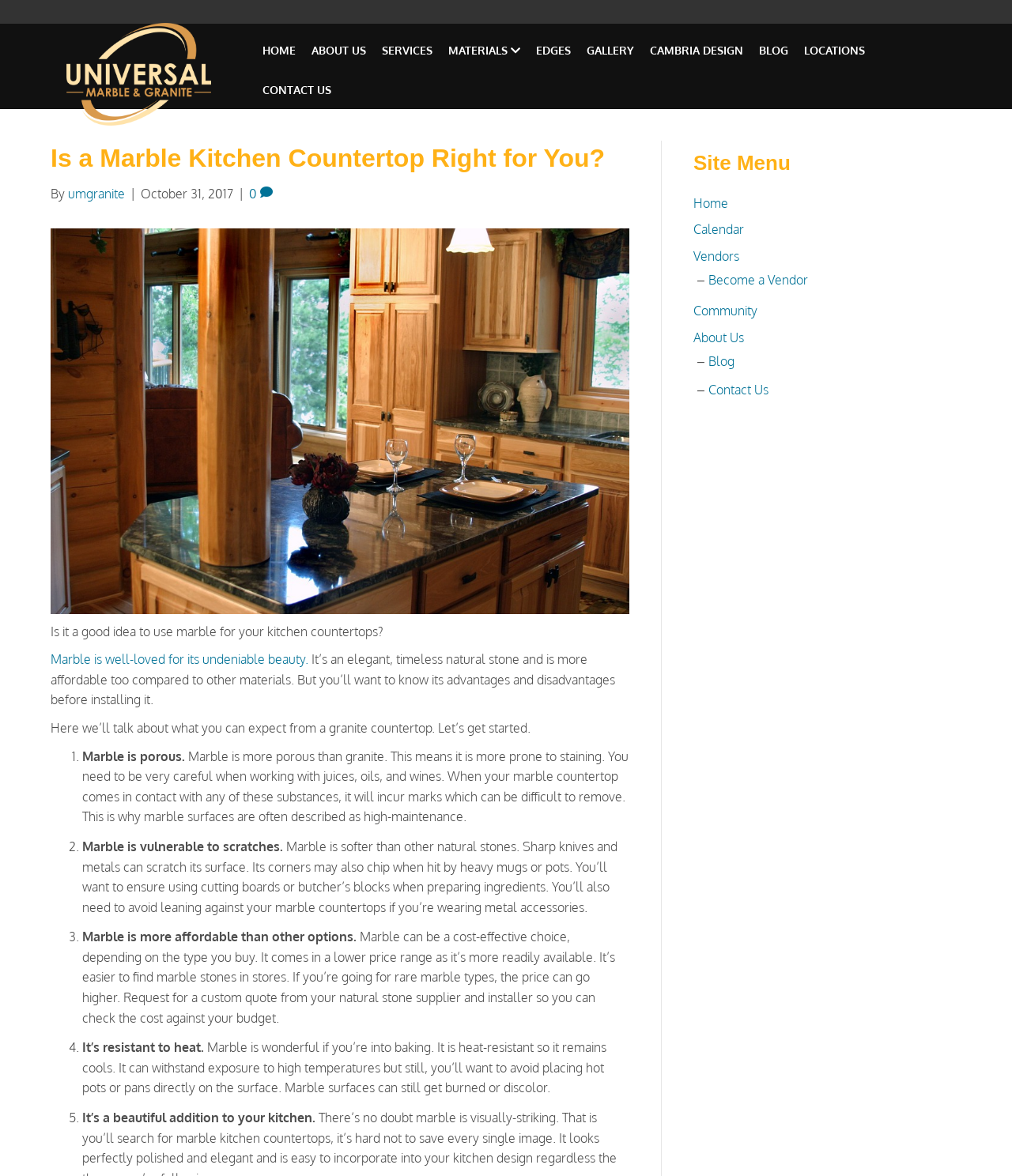Please specify the bounding box coordinates of the clickable region to carry out the following instruction: "Click the 'HOME' link in the header menu". The coordinates should be four float numbers between 0 and 1, in the format [left, top, right, bottom].

[0.255, 0.036, 0.304, 0.07]